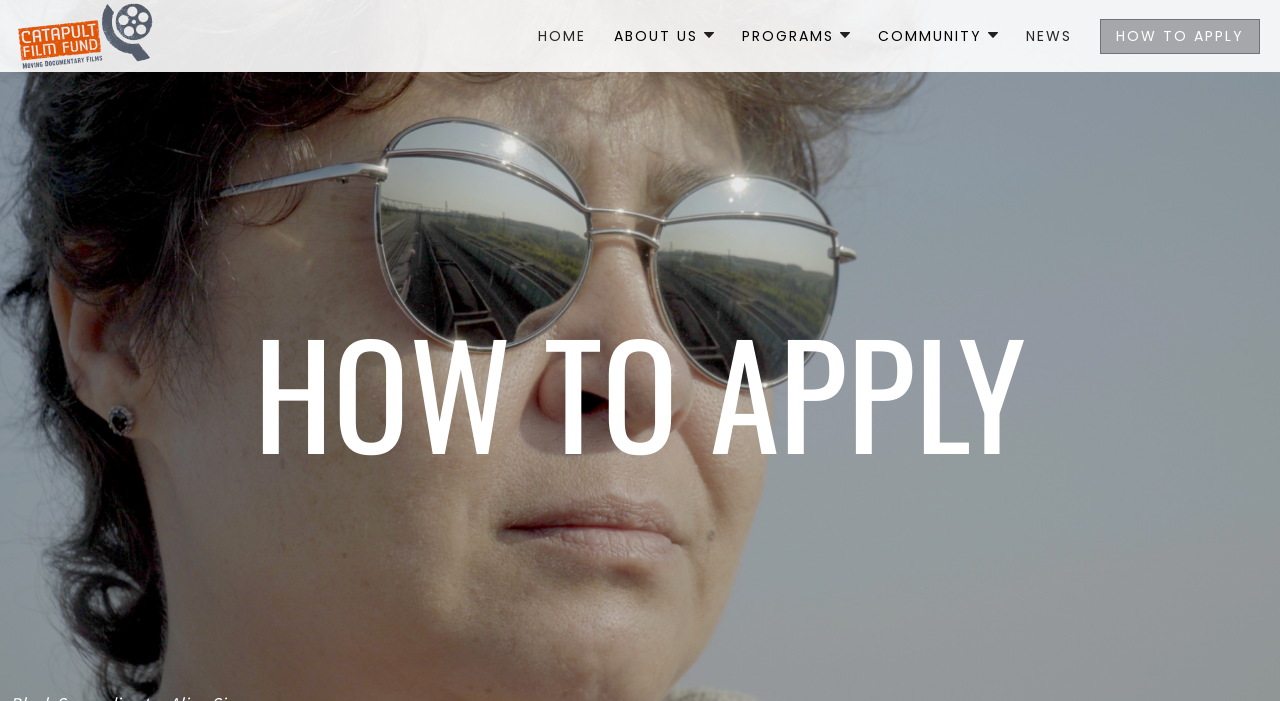What is the link next to 'HOW TO APPLY' in the navigation menu?
Refer to the image and respond with a one-word or short-phrase answer.

NEWS